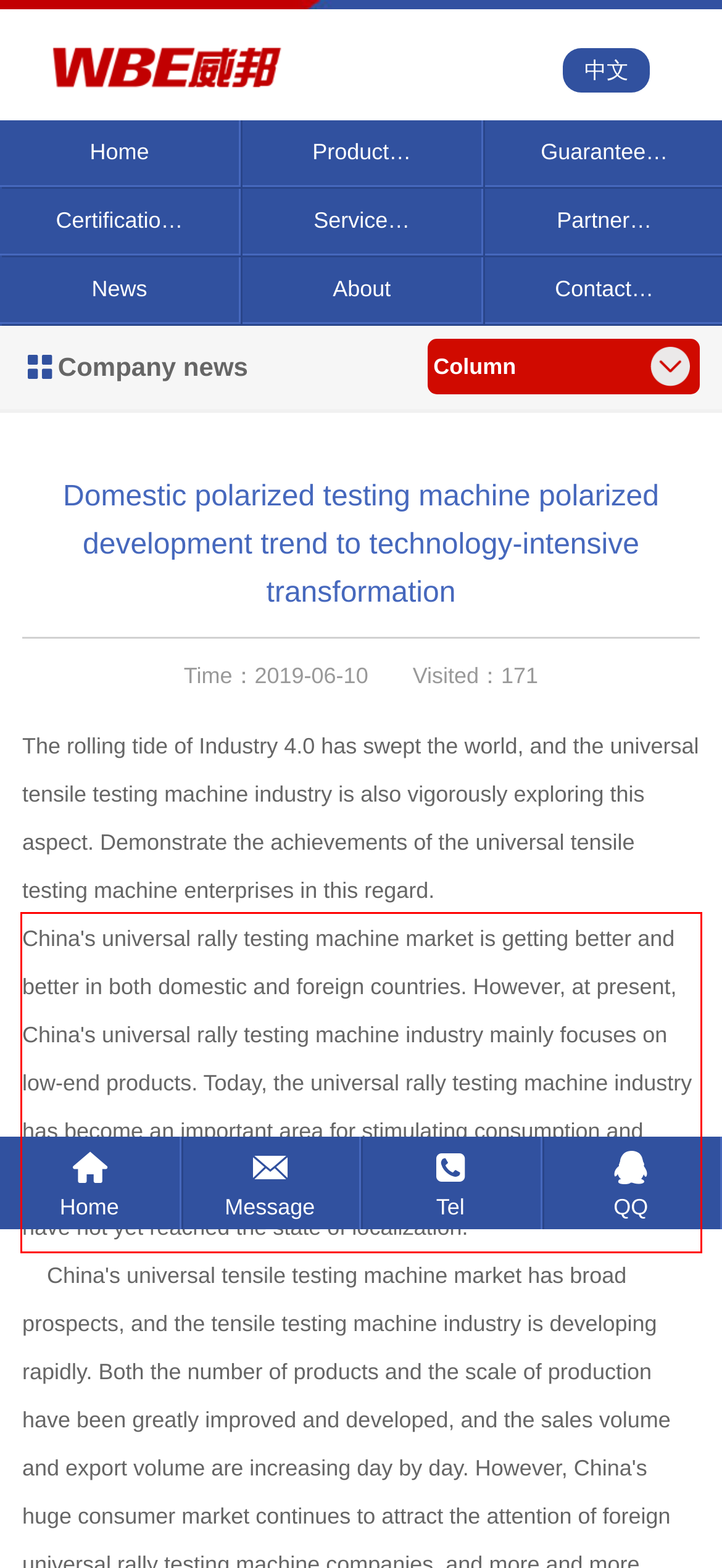Look at the provided screenshot of the webpage and perform OCR on the text within the red bounding box.

China's universal rally testing machine market is getting better and better in both domestic and foreign countries. However, at present, China's universal rally testing machine industry mainly focuses on low-end products. Today, the universal rally testing machine industry has become an important area for stimulating consumption and improving economic growth. High-end products and key components have not yet reached the state of localization.